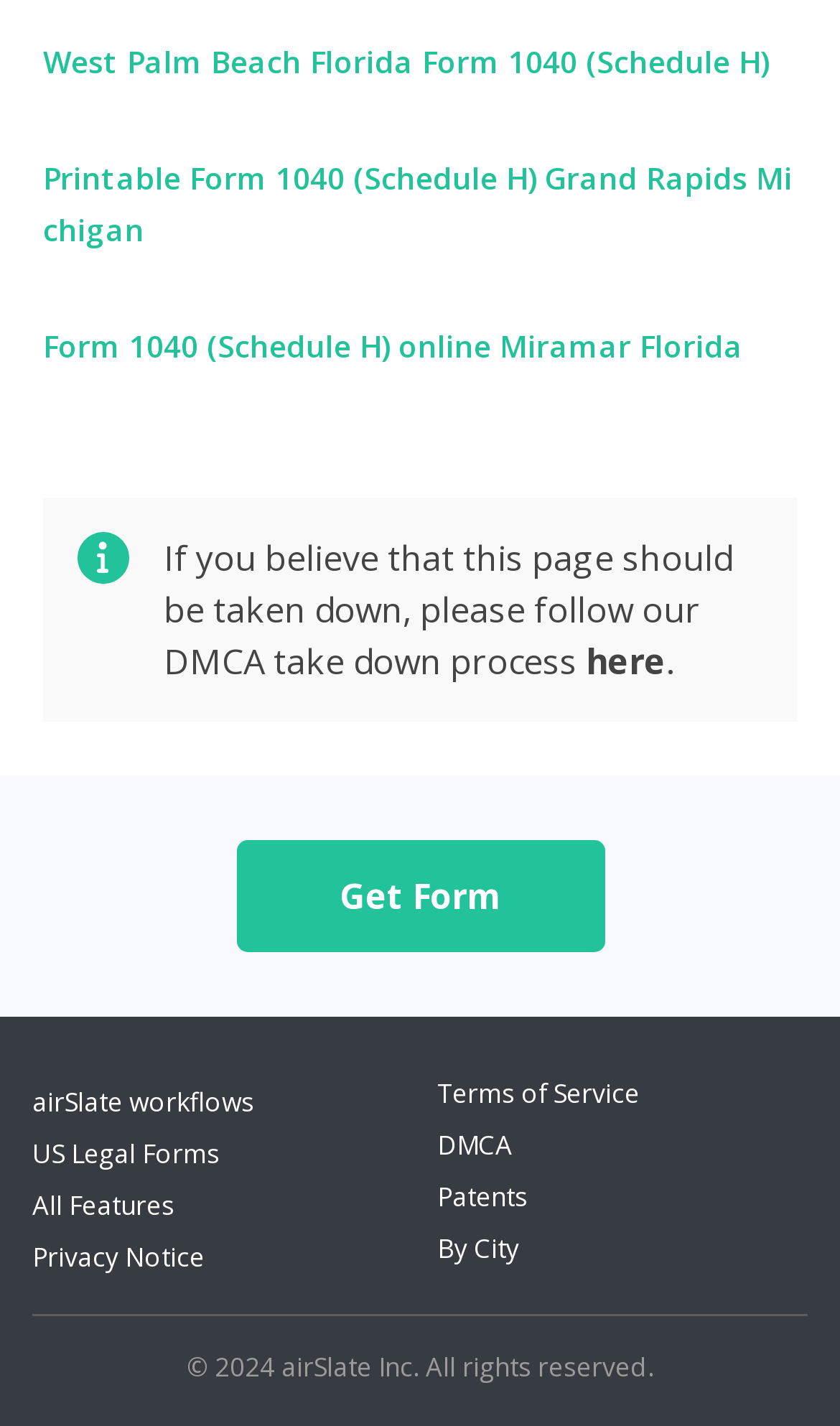Locate the bounding box coordinates of the region to be clicked to comply with the following instruction: "Read the privacy notice". The coordinates must be four float numbers between 0 and 1, in the form [left, top, right, bottom].

[0.038, 0.869, 0.244, 0.895]